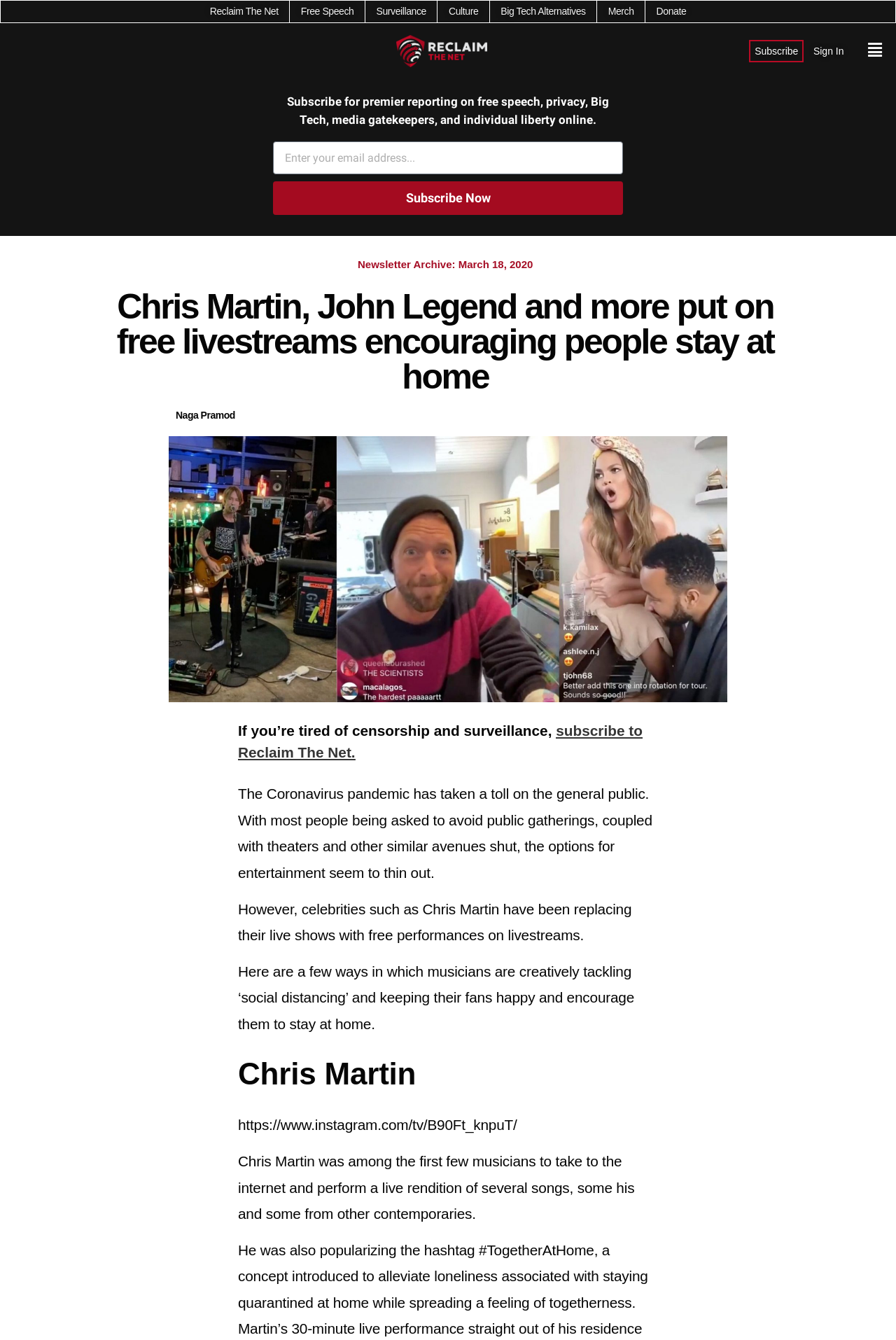Please identify the bounding box coordinates of the region to click in order to complete the given instruction: "Subscribe to the newsletter". The coordinates should be four float numbers between 0 and 1, i.e., [left, top, right, bottom].

[0.305, 0.136, 0.695, 0.161]